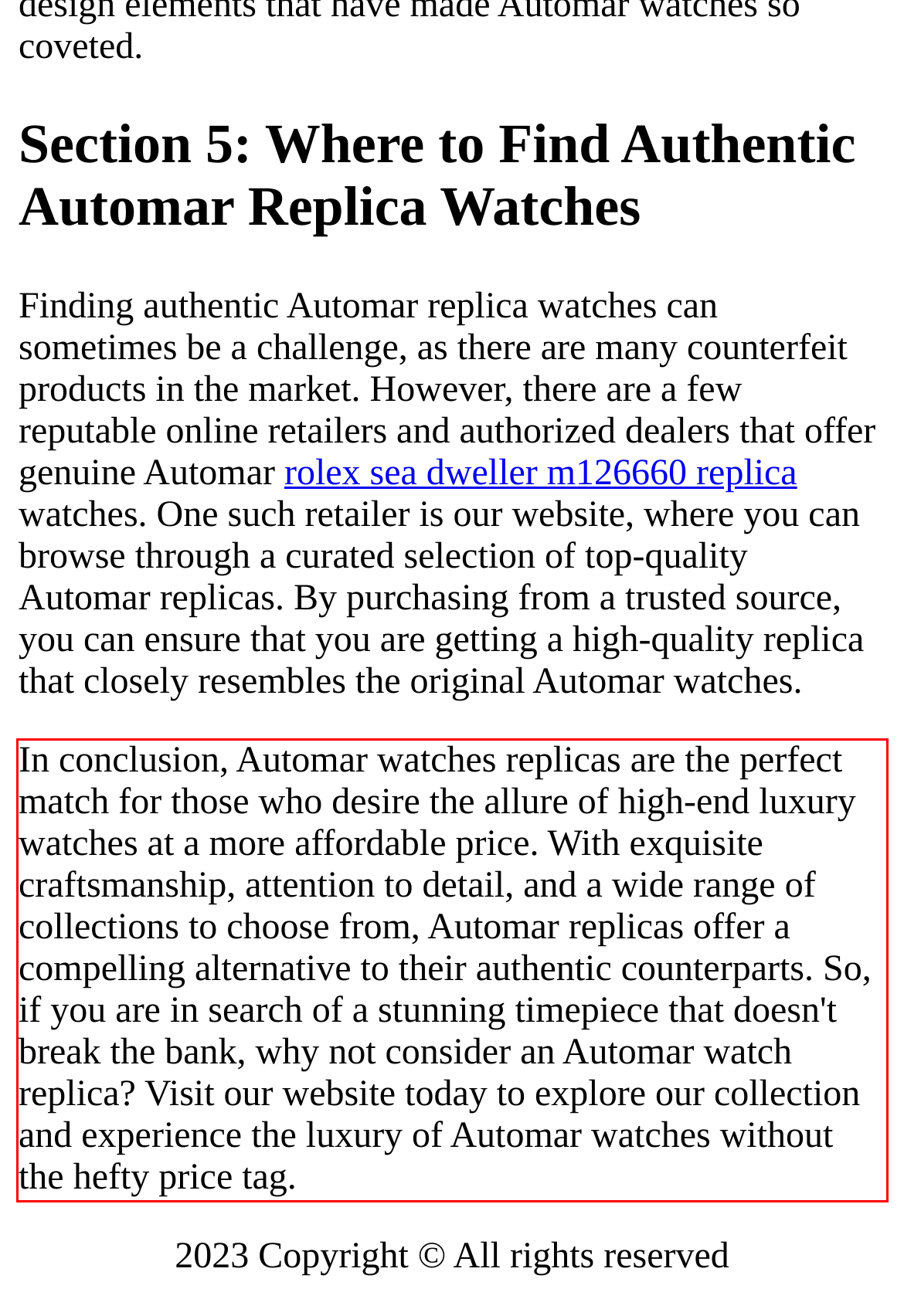Please extract the text content from the UI element enclosed by the red rectangle in the screenshot.

In conclusion, Automar watches replicas are the perfect match for those who desire the allure of high-end luxury watches at a more affordable price. With exquisite craftsmanship, attention to detail, and a wide range of collections to choose from, Automar replicas offer a compelling alternative to their authentic counterparts. So, if you are in search of a stunning timepiece that doesn't break the bank, why not consider an Automar watch replica? Visit our website today to explore our collection and experience the luxury of Automar watches without the hefty price tag.